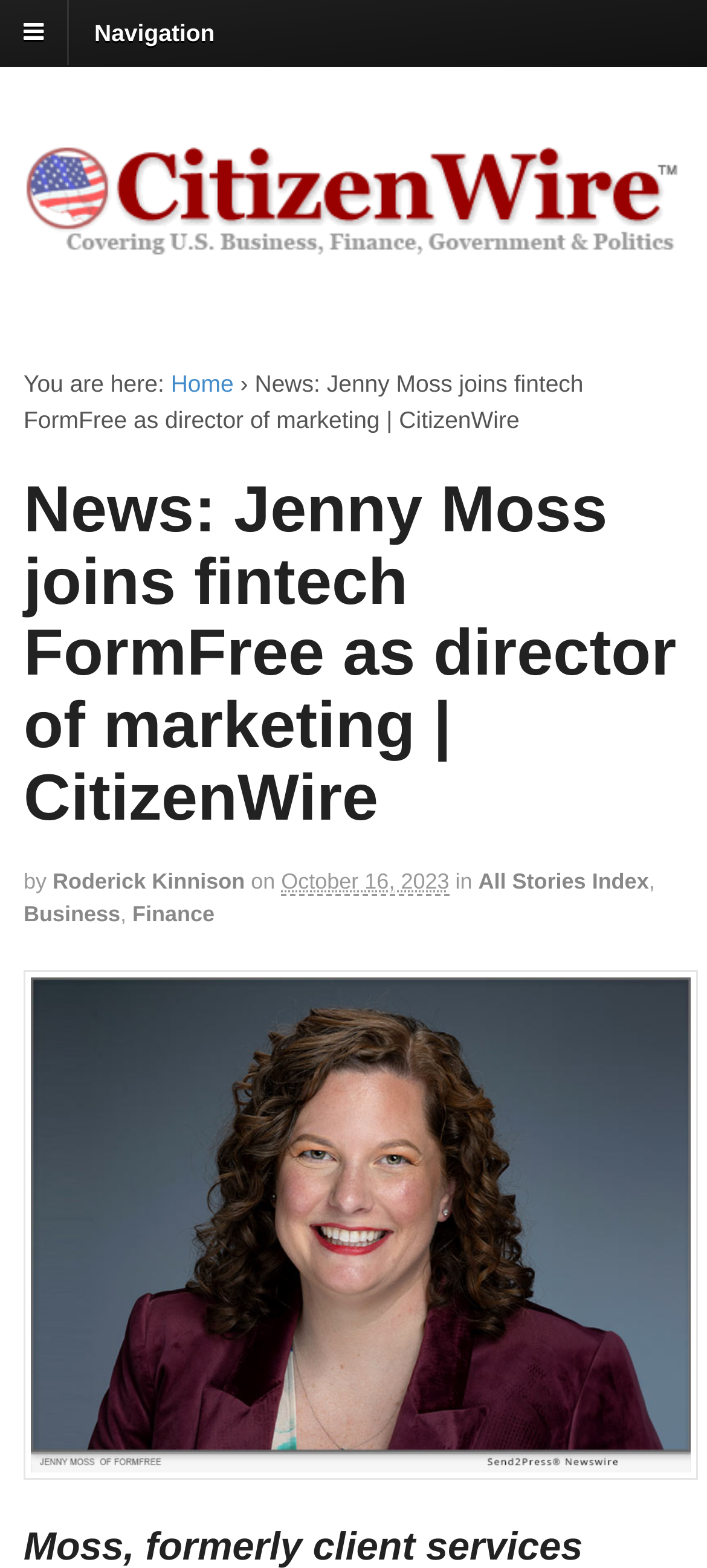Please provide a brief answer to the following inquiry using a single word or phrase:
What is the name of the person joining FormFree?

Jenny Moss